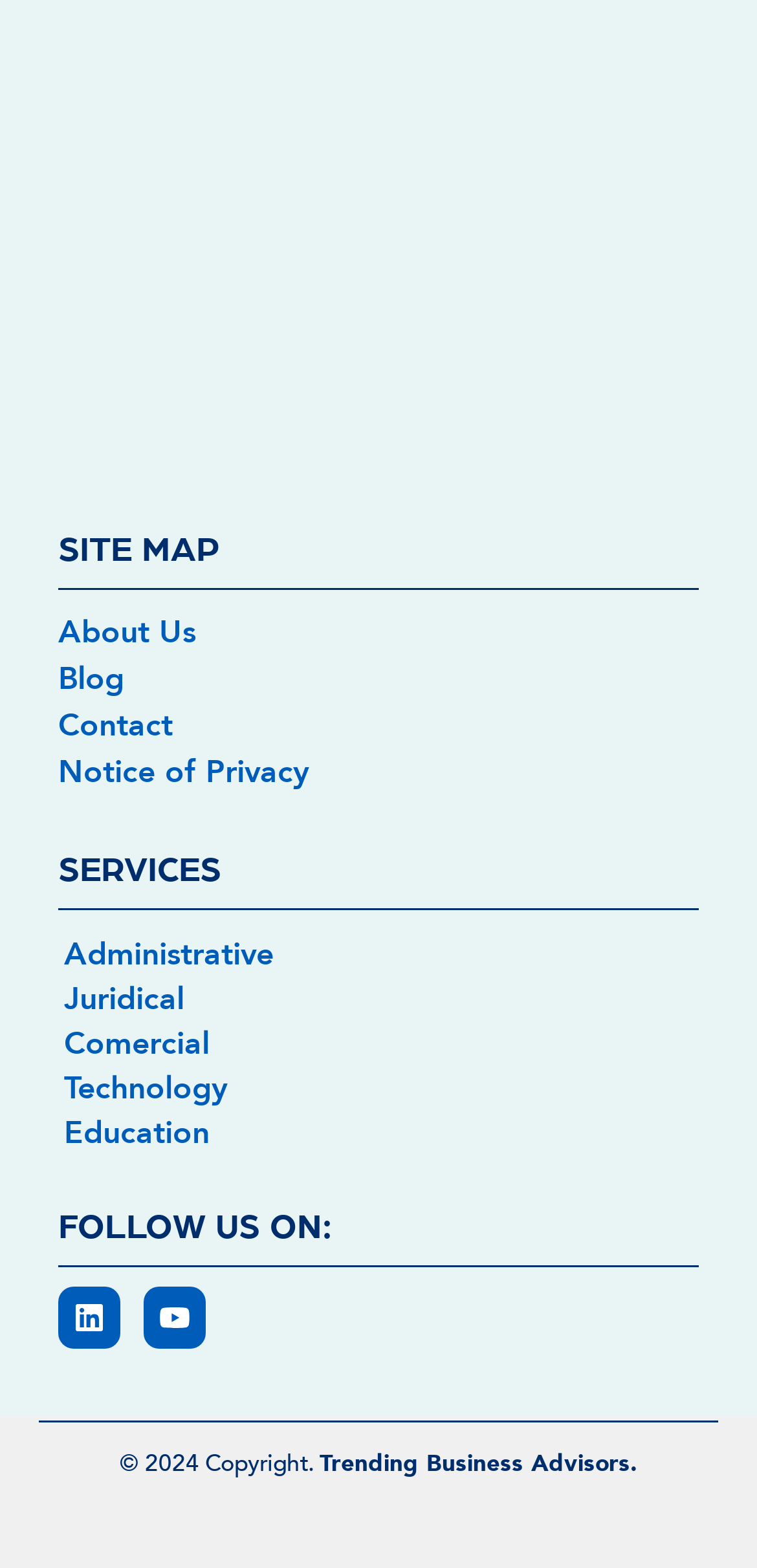Using the information in the image, give a detailed answer to the following question: What is the name of the company mentioned at the top of the page?

I looked at the top of the page and found the logo and the company name, which is Trending Business Advisors.